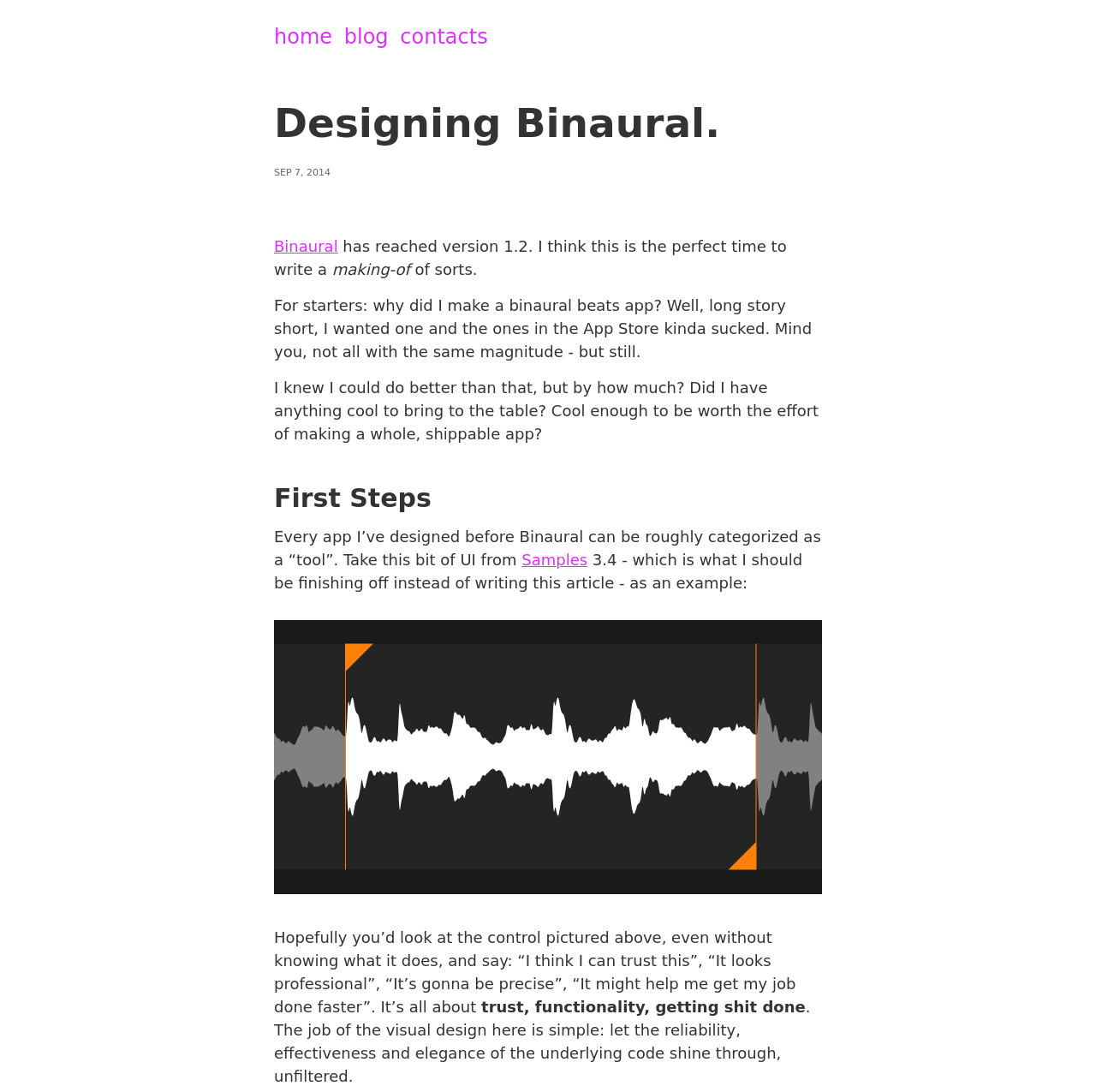What is the purpose of the visual design in the tool UI?
Look at the image and construct a detailed response to the question.

I found the answer by reading the StaticText element that mentions the job of the visual design, which is to let the reliability, effectiveness, and elegance of the underlying code shine through, unfiltered.